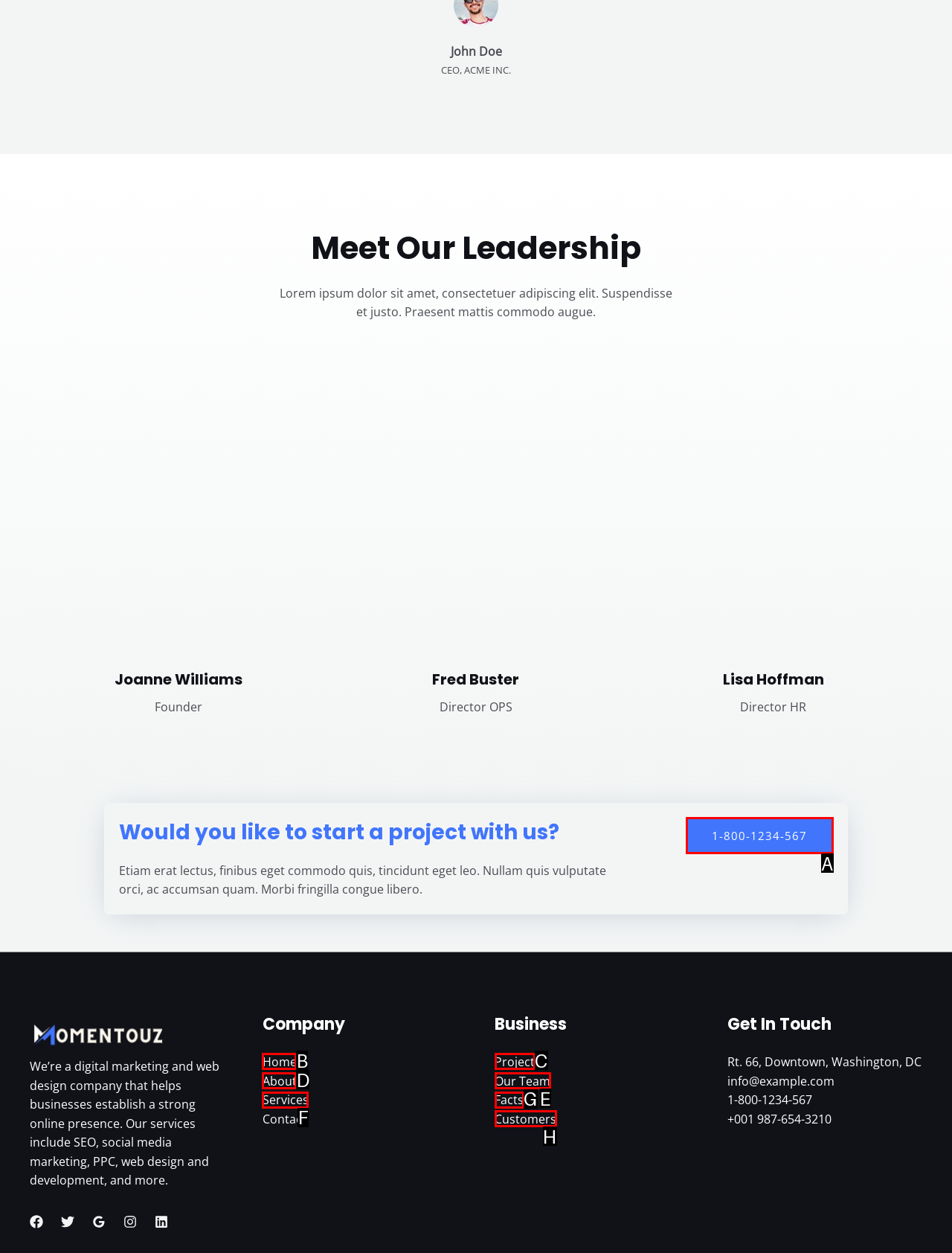Match the element description to one of the options: Services
Respond with the corresponding option's letter.

F